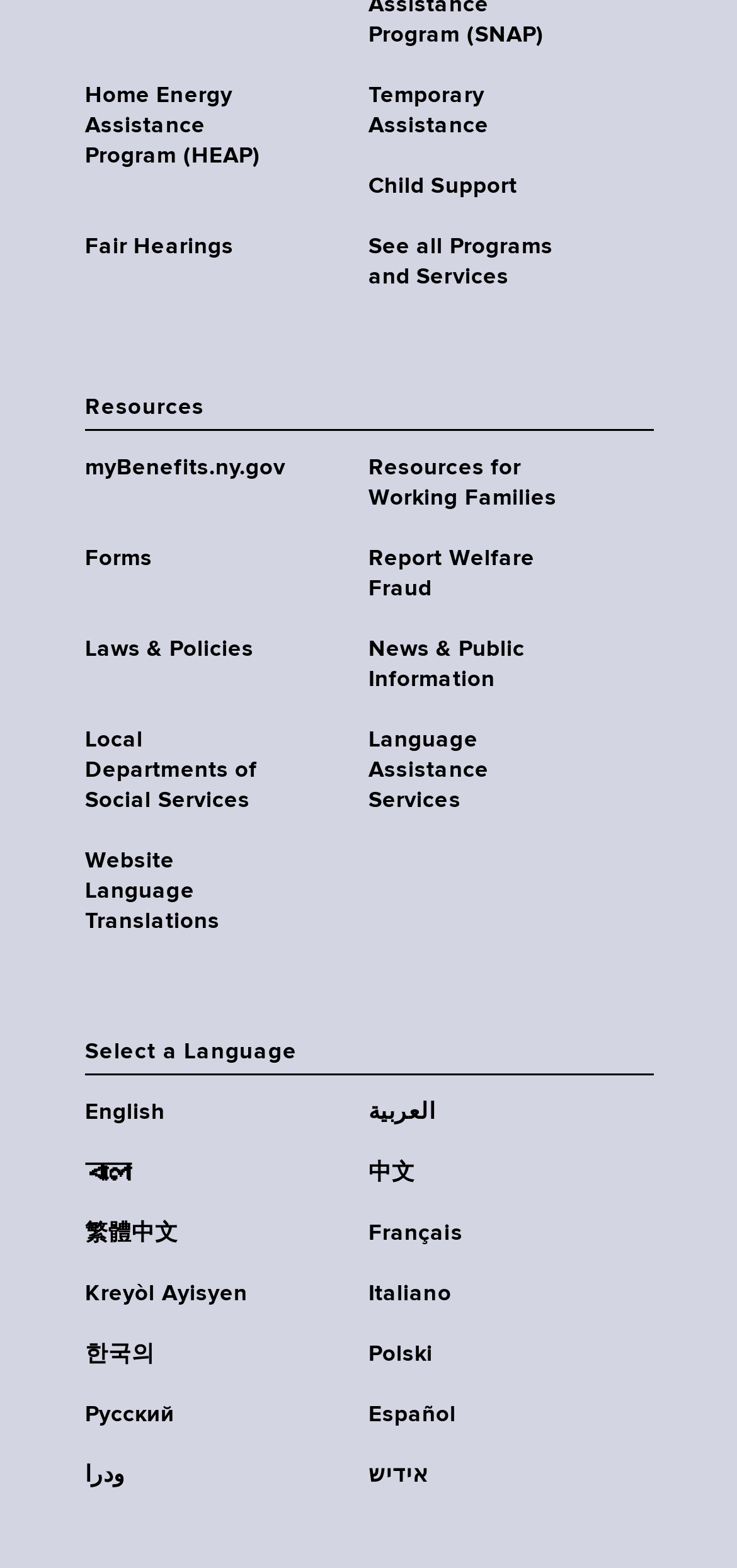Highlight the bounding box coordinates of the element you need to click to perform the following instruction: "Select English language."

[0.115, 0.7, 0.5, 0.719]